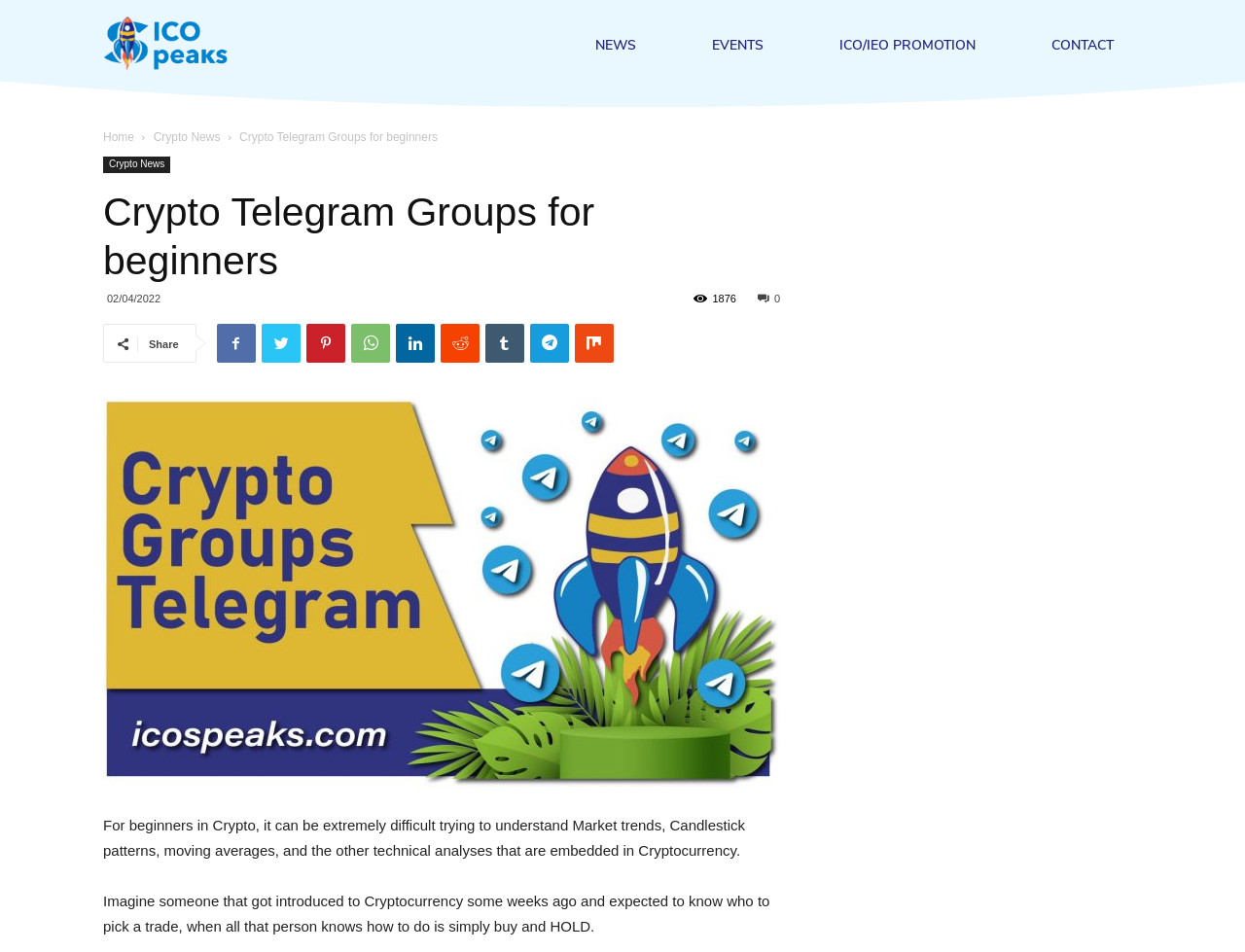Based on the description "News", find the bounding box of the specified UI element.

[0.467, 0.041, 0.522, 0.055]